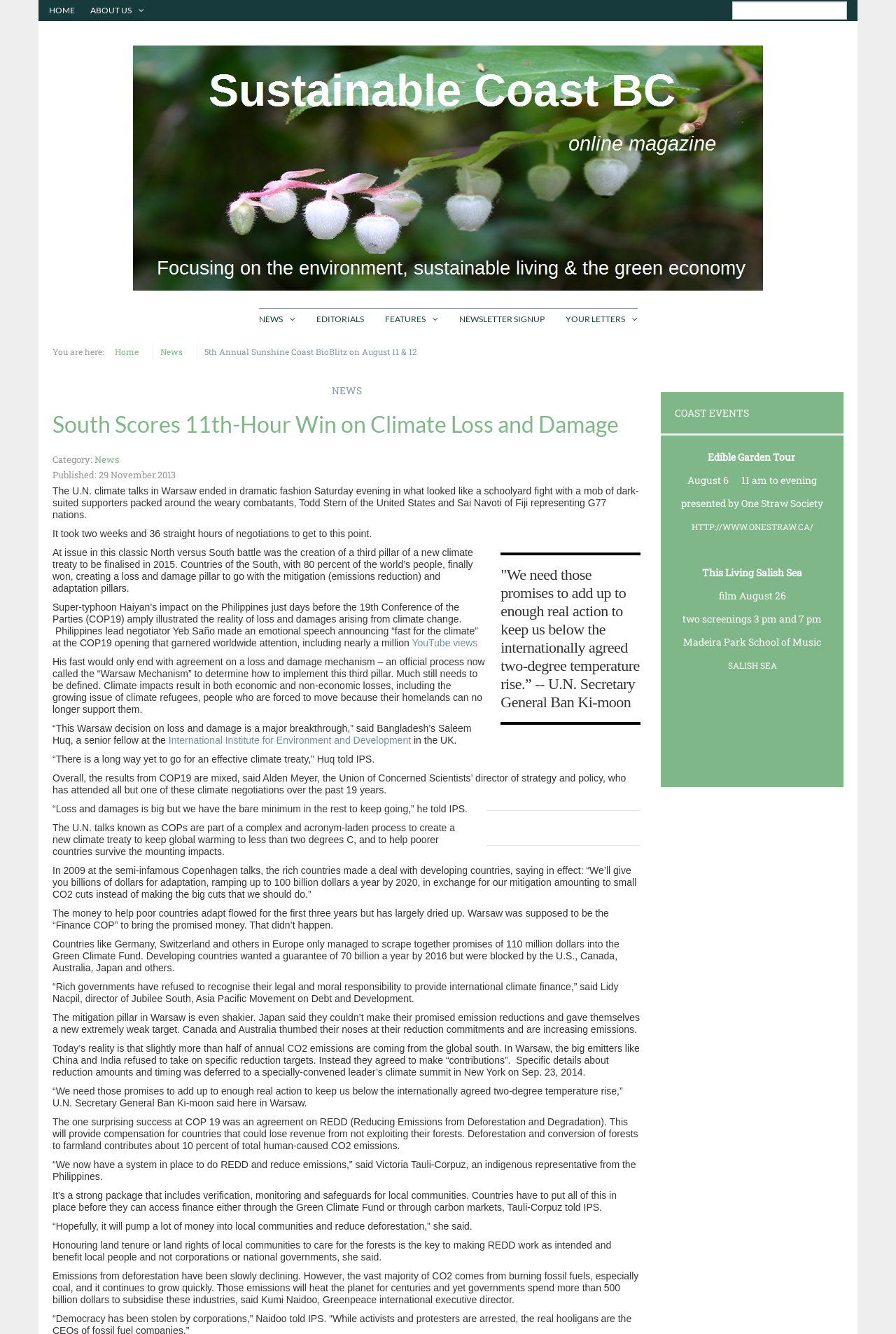Please mark the clickable region by giving the bounding box coordinates needed to complete this instruction: "Visit International Institute for Environment and Development website".

[0.188, 0.551, 0.459, 0.559]